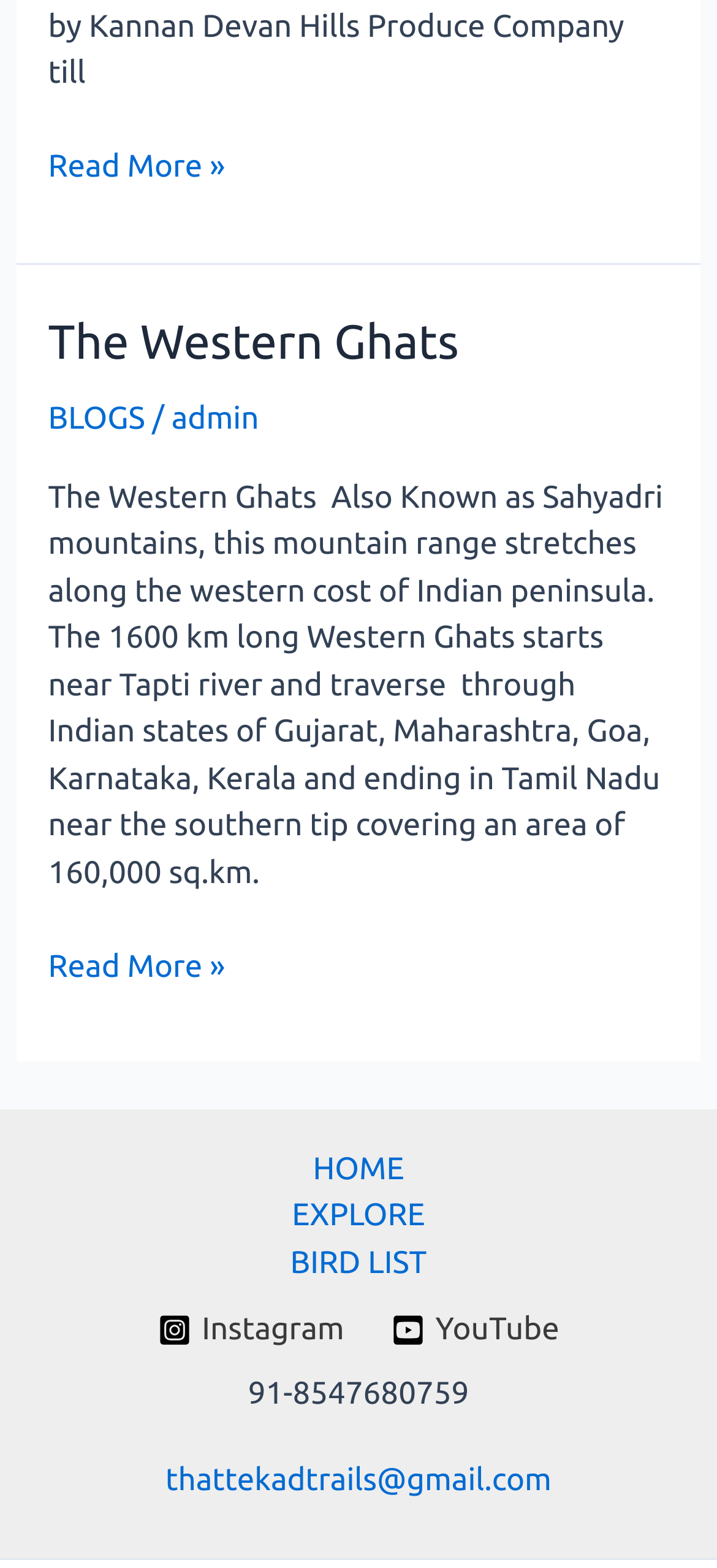Can you give a comprehensive explanation to the question given the content of the image?
What is the contact email address mentioned in the footer?

The footer has a complementary section with a static text displaying a phone number and a link to an email address, which is thattekadtrails@gmail.com.